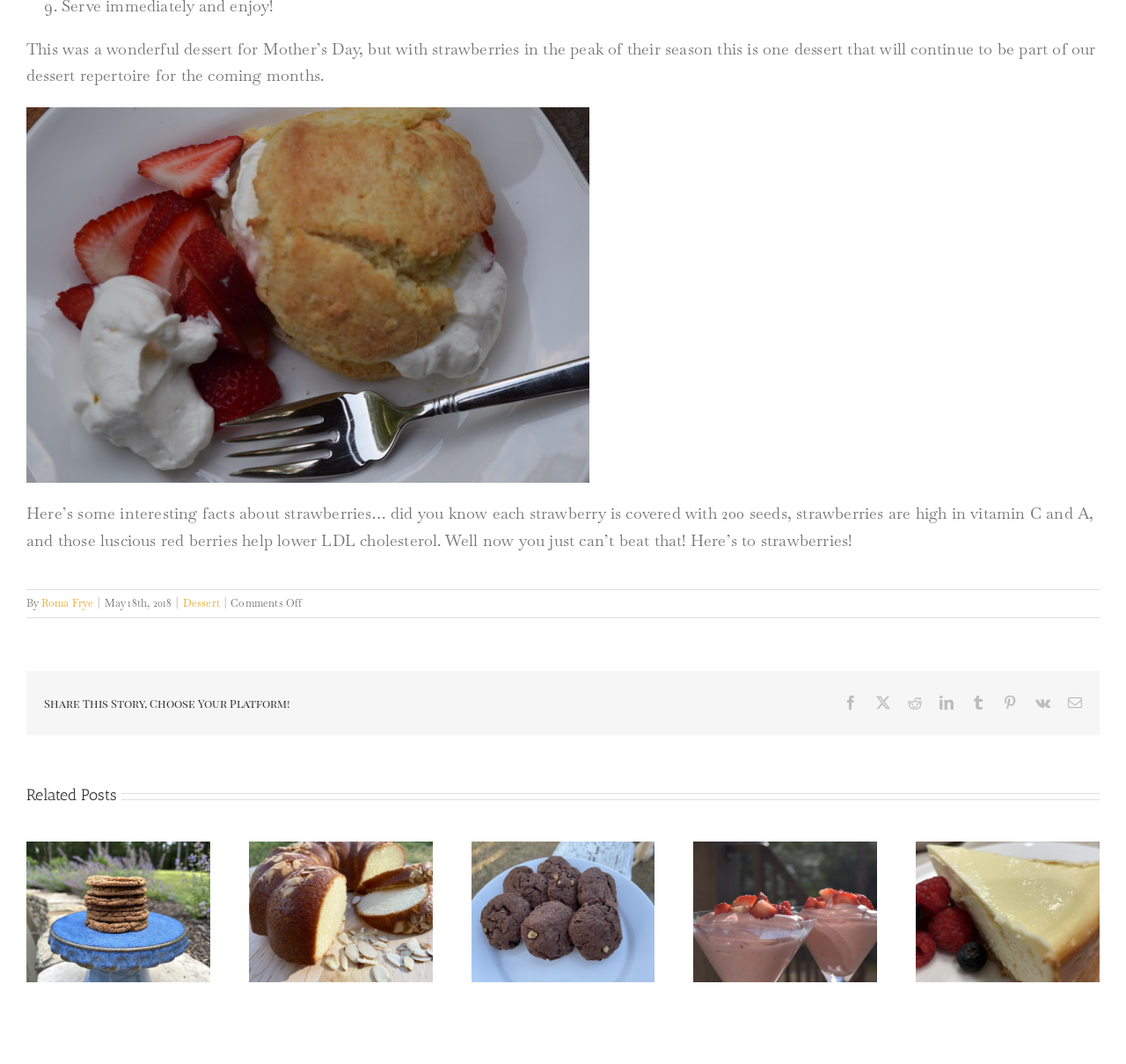What is the benefit of strawberries mentioned in the article?
Please give a detailed and elaborate answer to the question based on the image.

The article mentions that strawberries are high in vitamin C and A, and they help lower LDL cholesterol, making them a healthy choice.